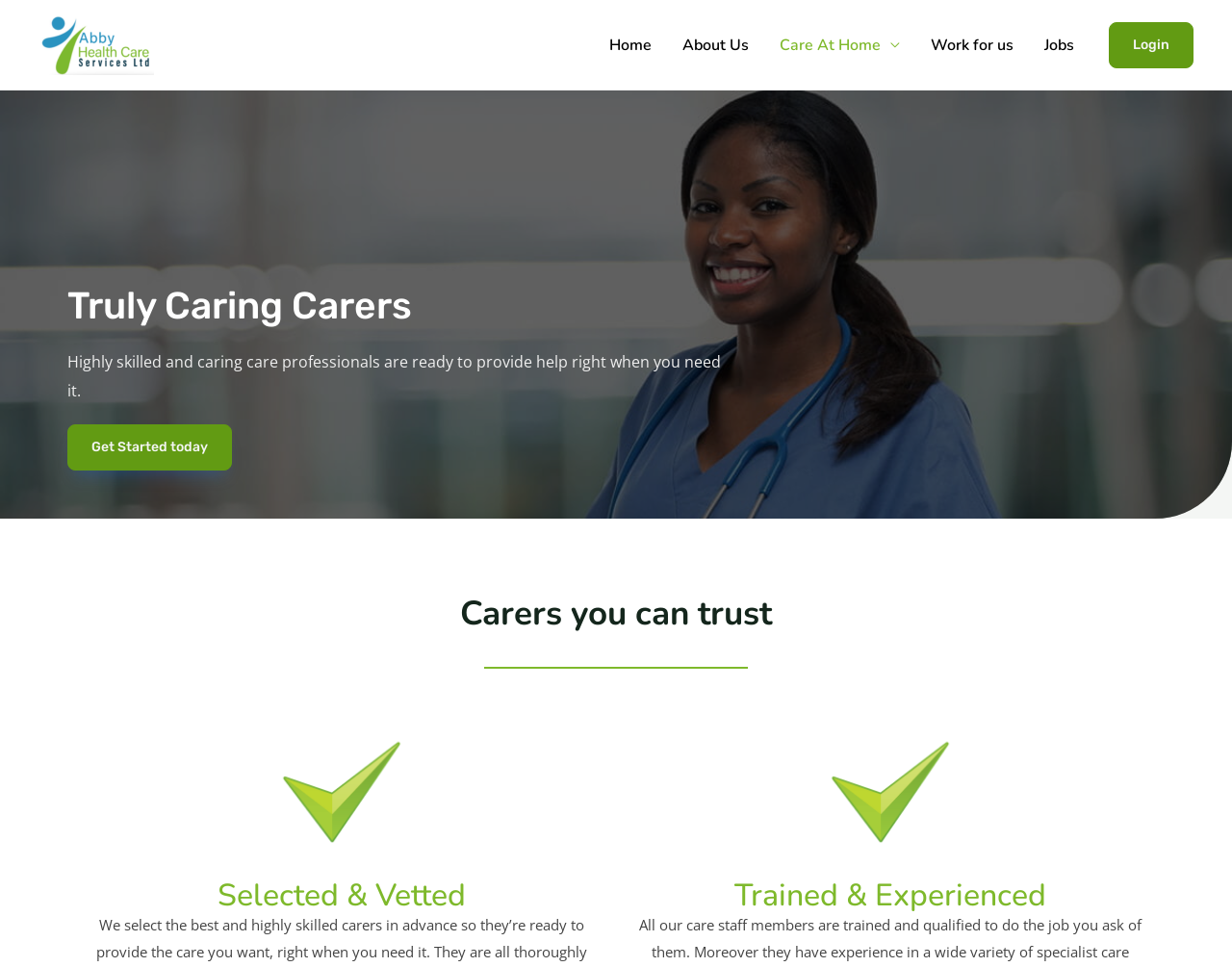Specify the bounding box coordinates of the element's region that should be clicked to achieve the following instruction: "get started with care services". The bounding box coordinates consist of four float numbers between 0 and 1, in the format [left, top, right, bottom].

[0.055, 0.439, 0.188, 0.487]